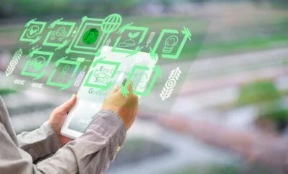What is visible in the background of the image?
Answer with a single word or phrase by referring to the visual content.

A blurred landscape